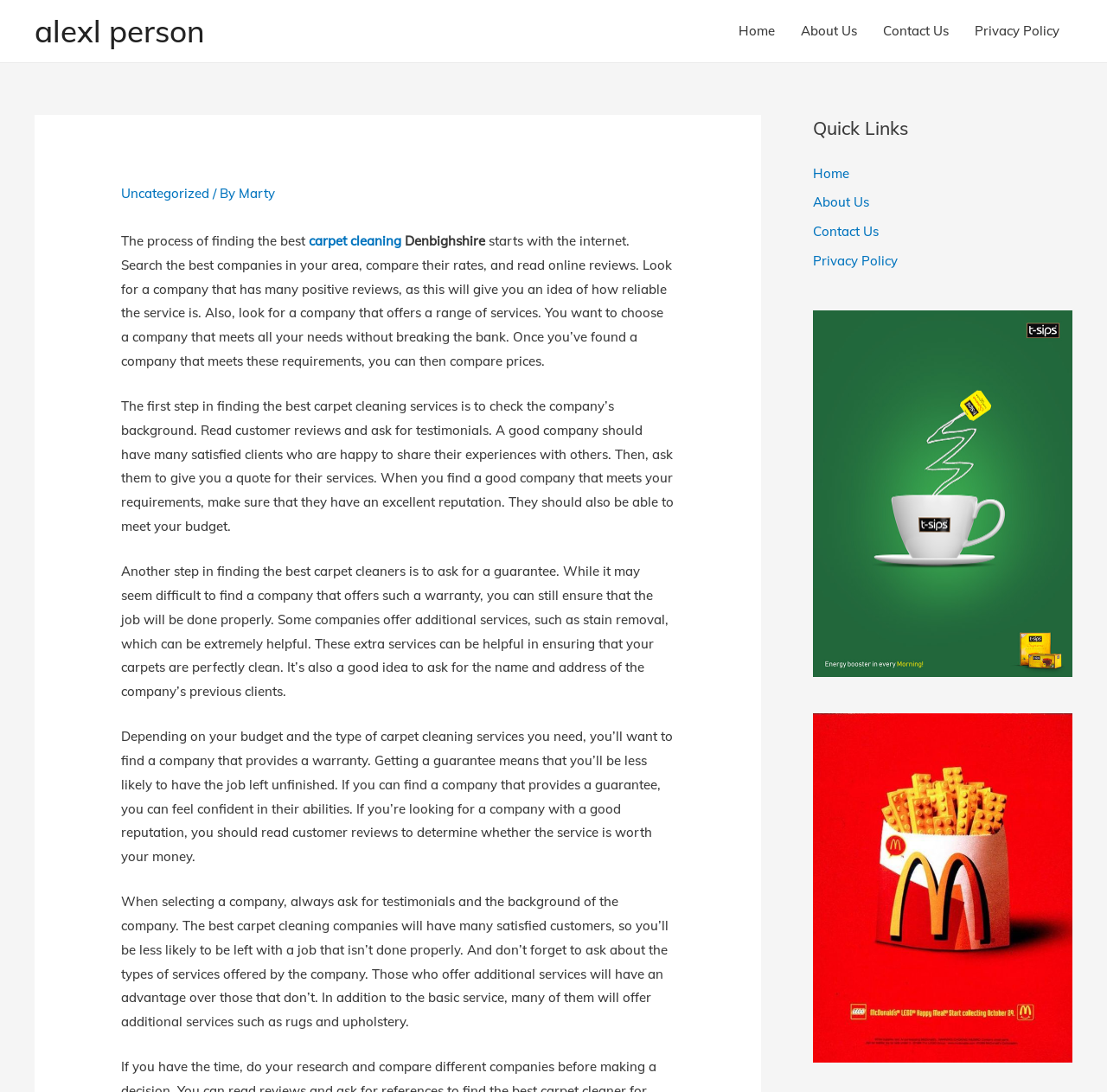Return the bounding box coordinates of the UI element that corresponds to this description: "Contact Us". The coordinates must be given as four float numbers in the range of 0 and 1, [left, top, right, bottom].

[0.734, 0.204, 0.794, 0.219]